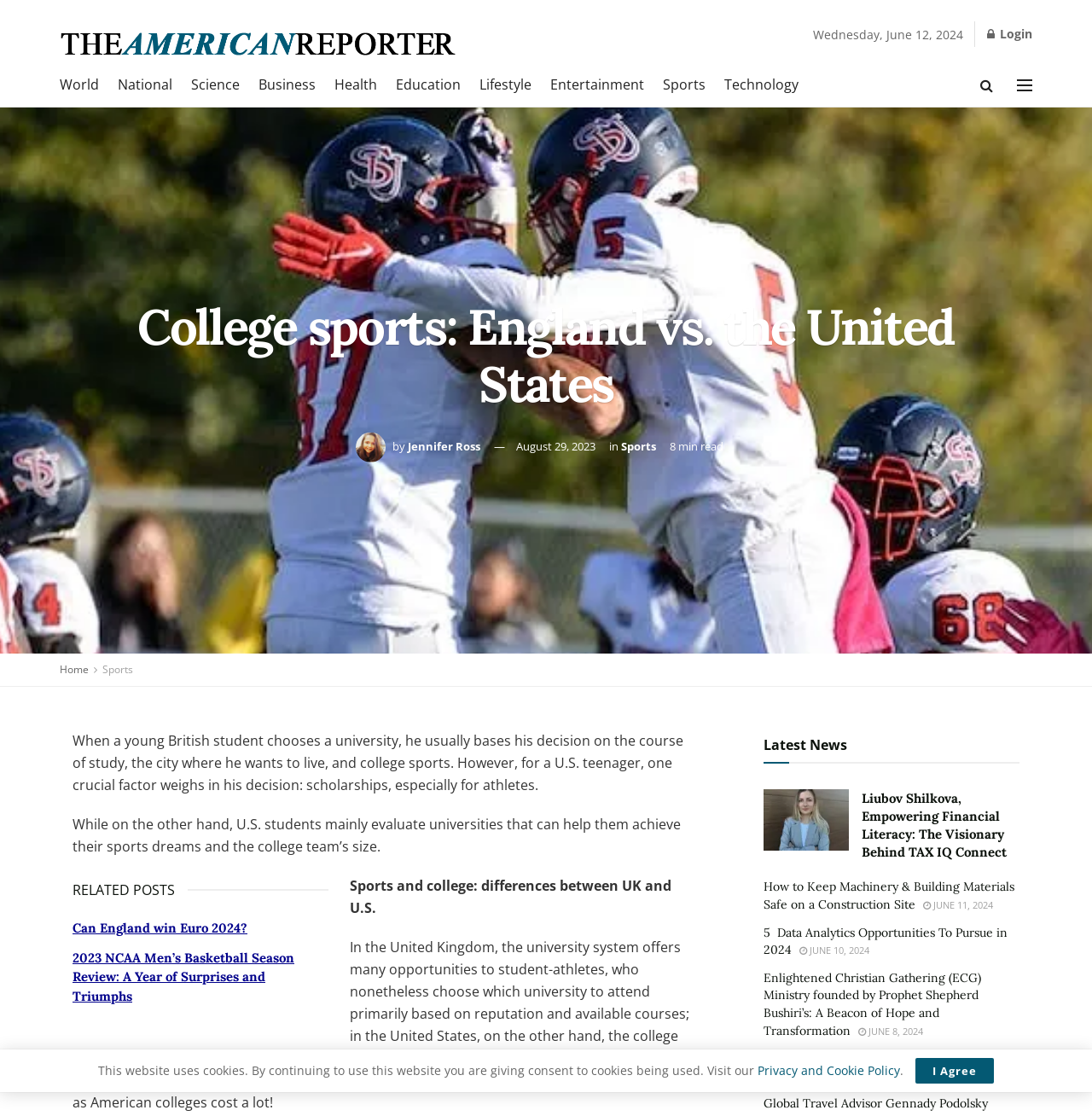How long does it take to read the article?
Observe the image and answer the question with a one-word or short phrase response.

8 min